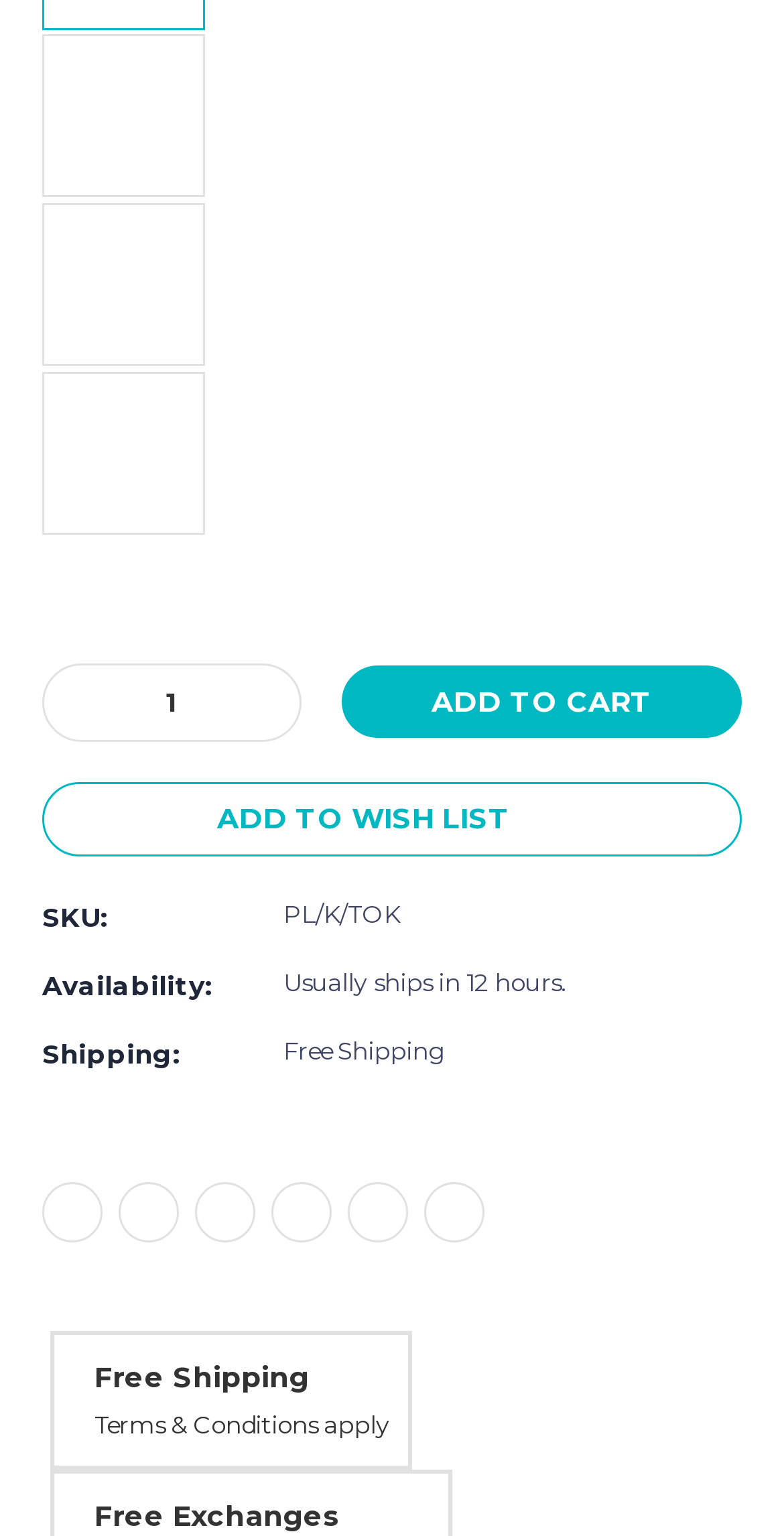What is the name of the dress?
Using the image, give a concise answer in the form of a single word or short phrase.

Kaftan Dress in Tangerine & Olive Khaki